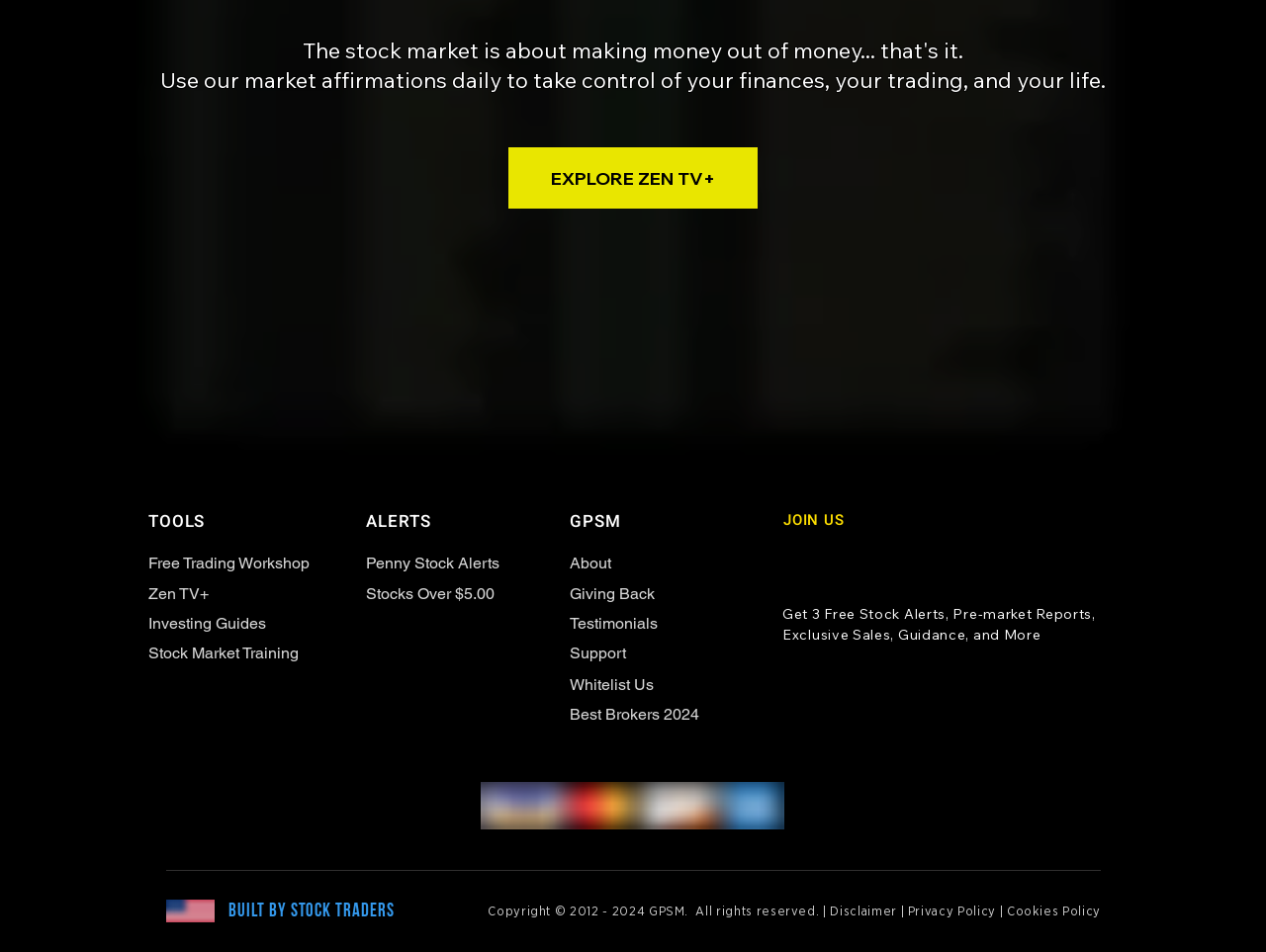Determine the bounding box coordinates of the region to click in order to accomplish the following instruction: "Get free trading workshop". Provide the coordinates as four float numbers between 0 and 1, specifically [left, top, right, bottom].

[0.117, 0.581, 0.253, 0.602]